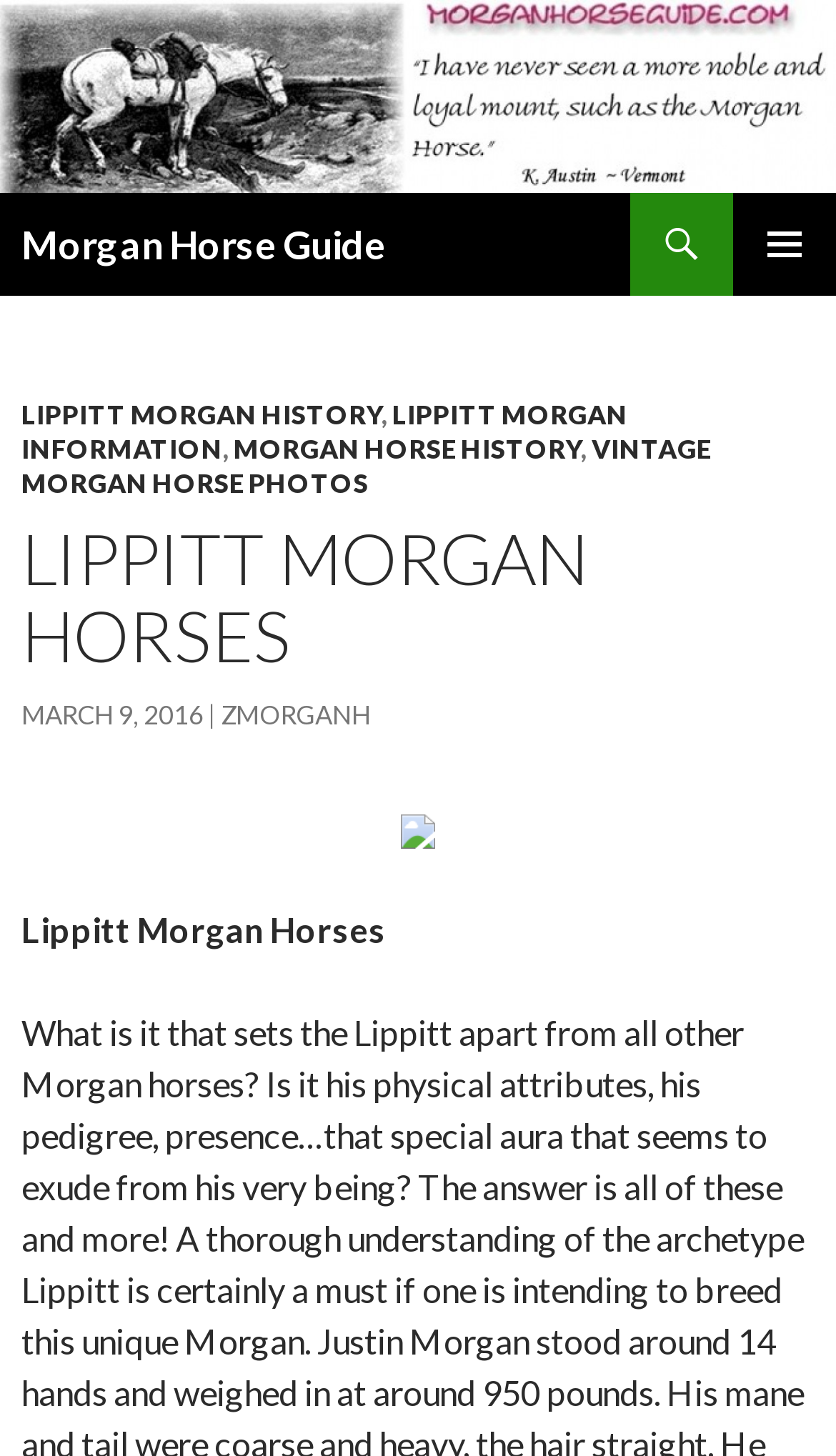Provide a one-word or one-phrase answer to the question:
What is the text of the second heading?

LIPPITT MORGAN HORSES